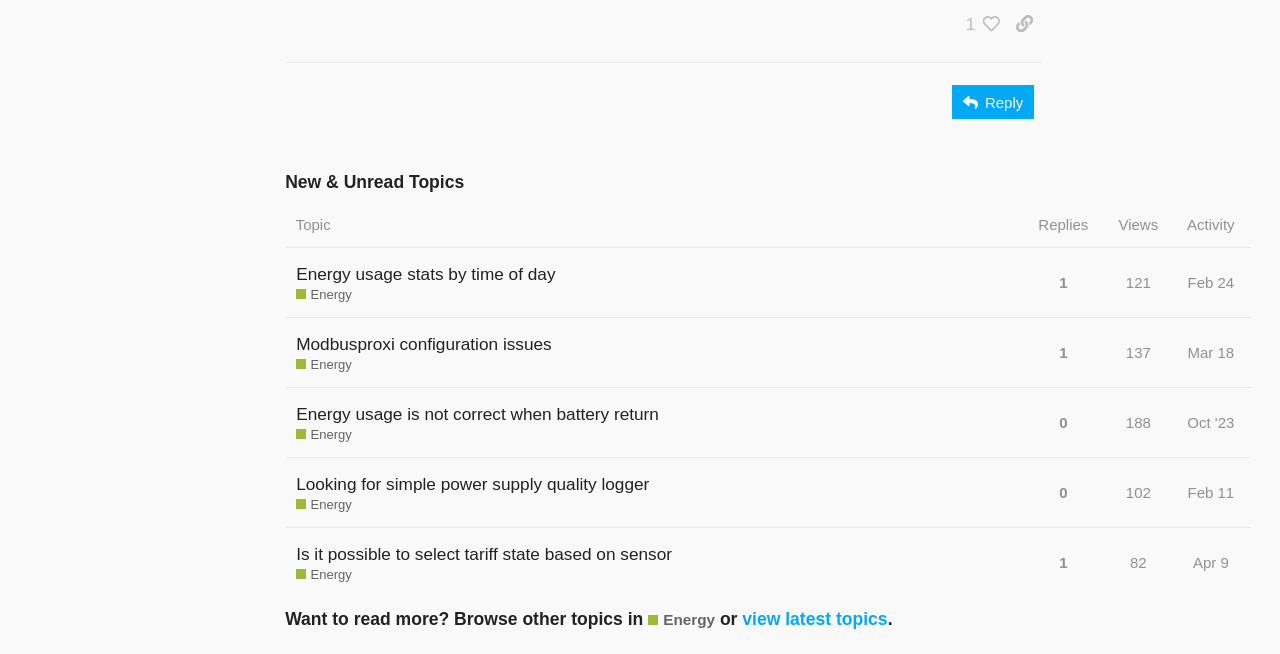What is the purpose of the 'Reply' button?
Utilize the information in the image to give a detailed answer to the question.

Based on the webpage, I can infer that the 'Reply' button is used to reply to a topic, allowing users to engage in discussions and share their thoughts and opinions.